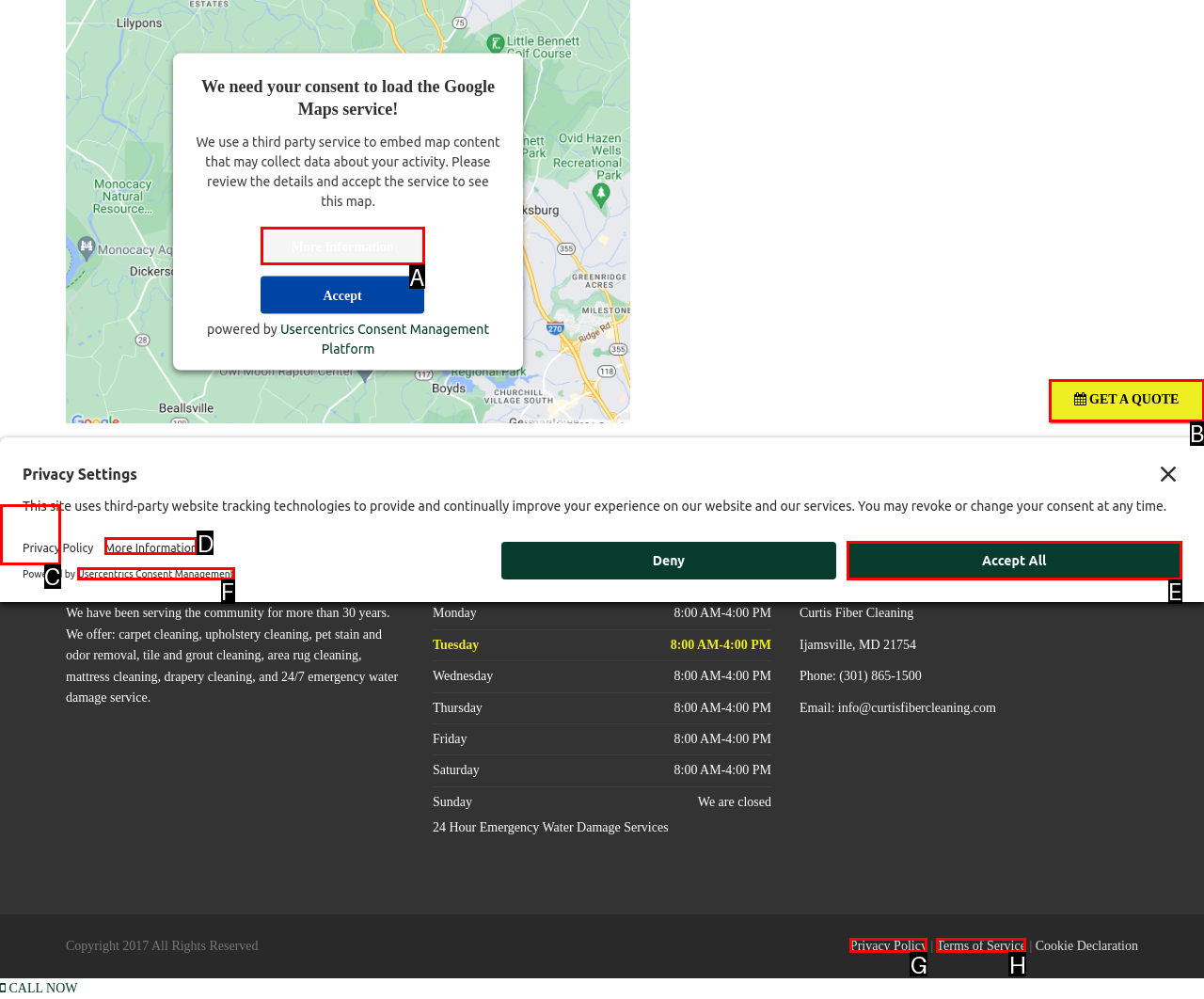Find the UI element described as: GET A QUOTE
Reply with the letter of the appropriate option.

B